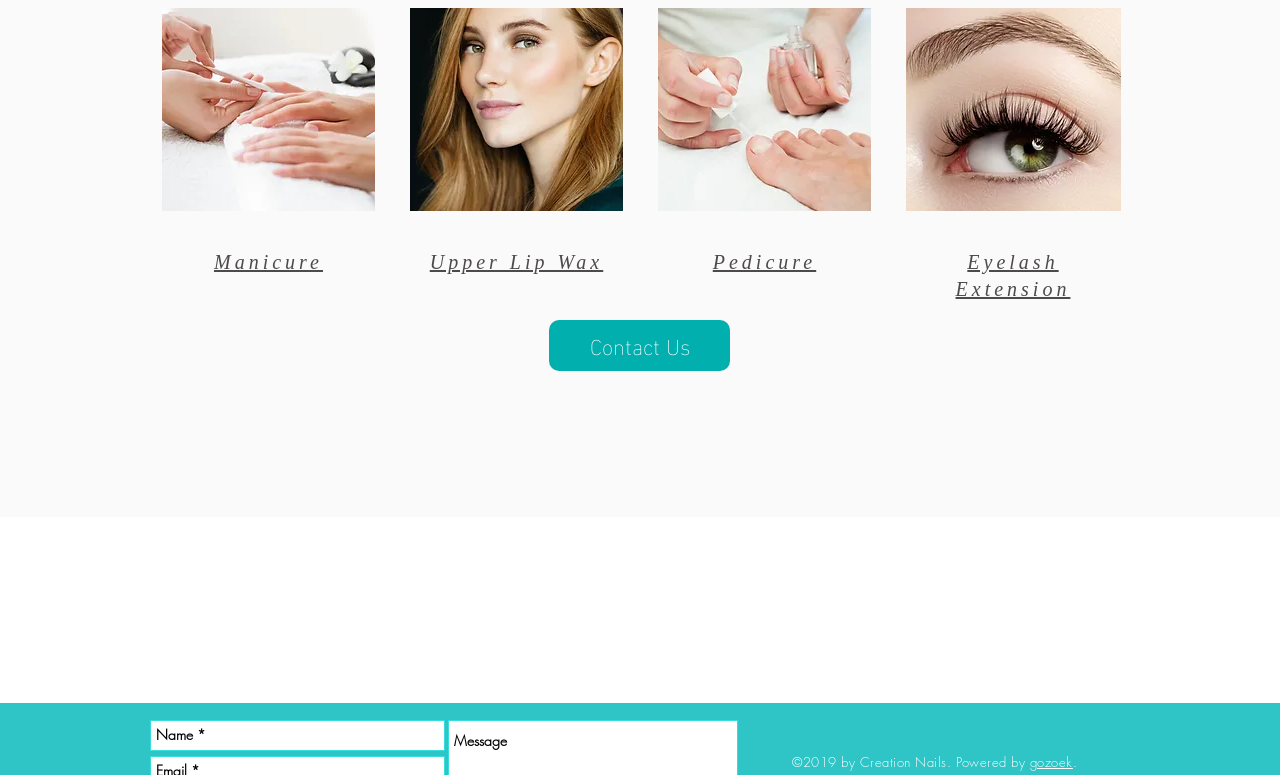Answer briefly with one word or phrase:
What is the purpose of the textbox at the bottom?

To input name